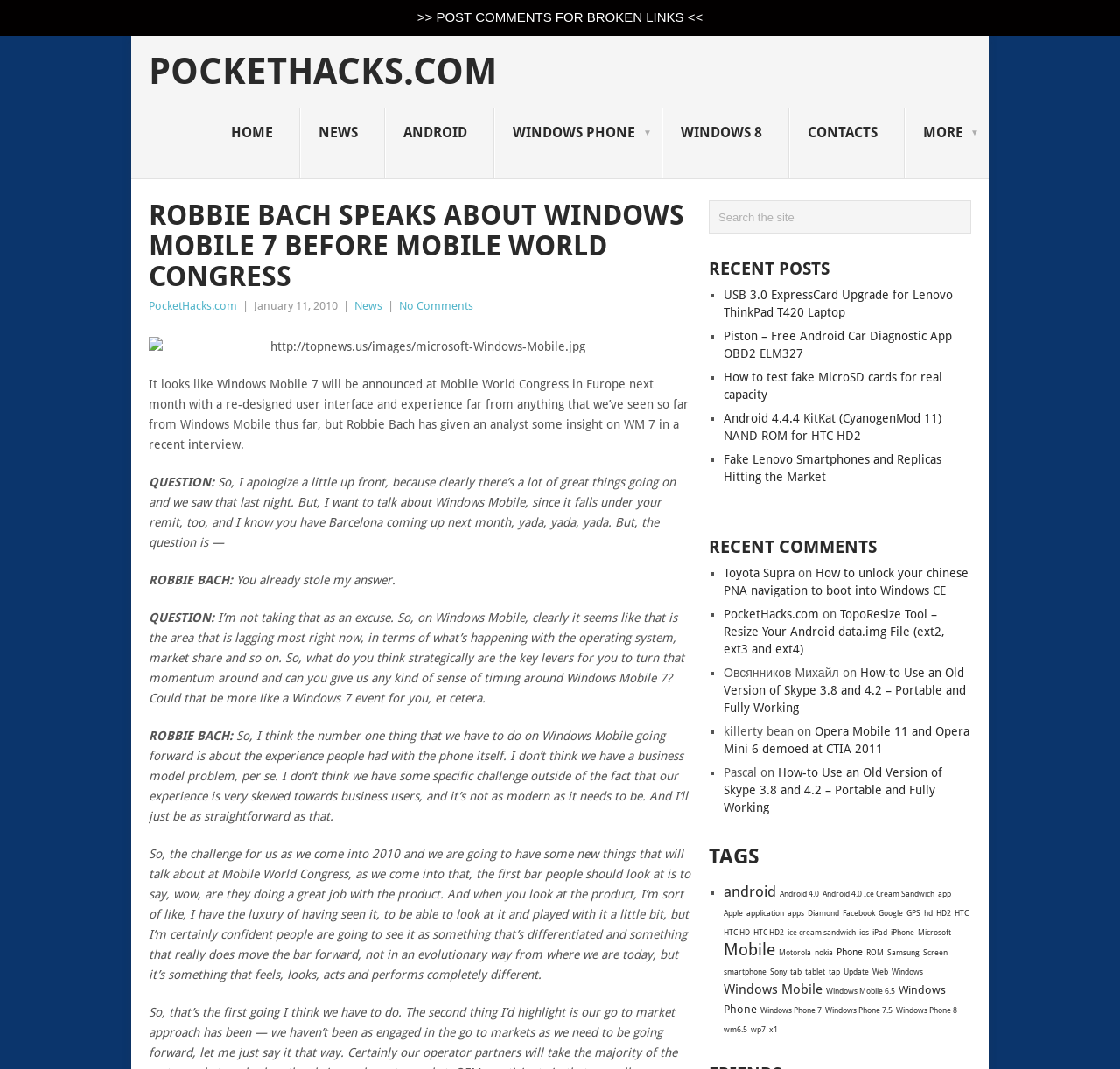What is the purpose of the search box?
Please look at the screenshot and answer in one word or a short phrase.

Search the site